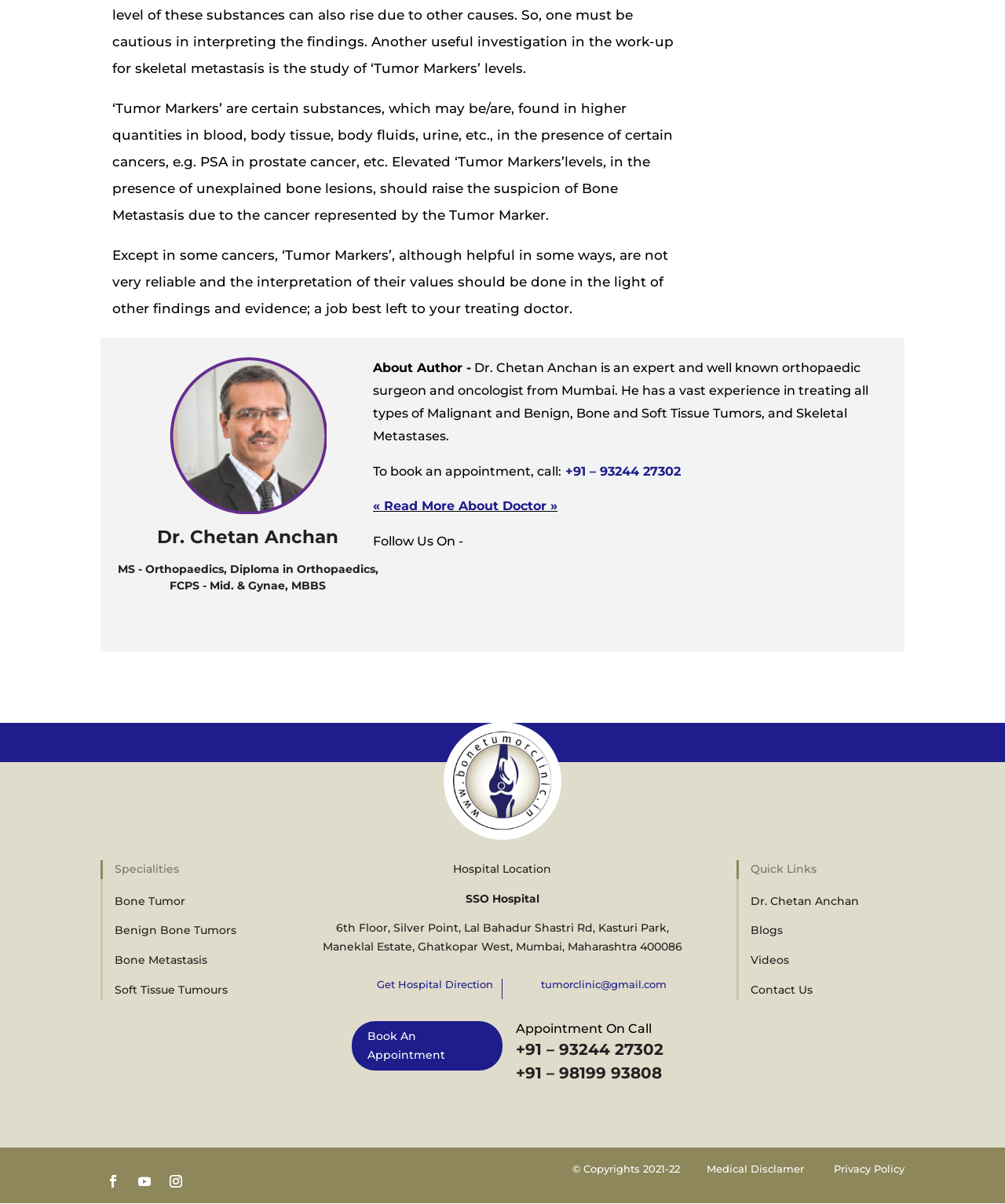Can you give a detailed response to the following question using the information from the image? What is the hospital location of Dr. Chetan Anchan?

The hospital location of Dr. Chetan Anchan is mentioned in the section 'Hospital Location' which is located below the 'Specialities' section. The text 'SSO Hospital, 6th Floor, Silver Point, Lal Bahadur Shastri Rd, Kasturi Park, Maneklal Estate, Ghatkopar West, Mumbai, Maharashtra 400086' indicates that the hospital location is SSO Hospital in Mumbai.